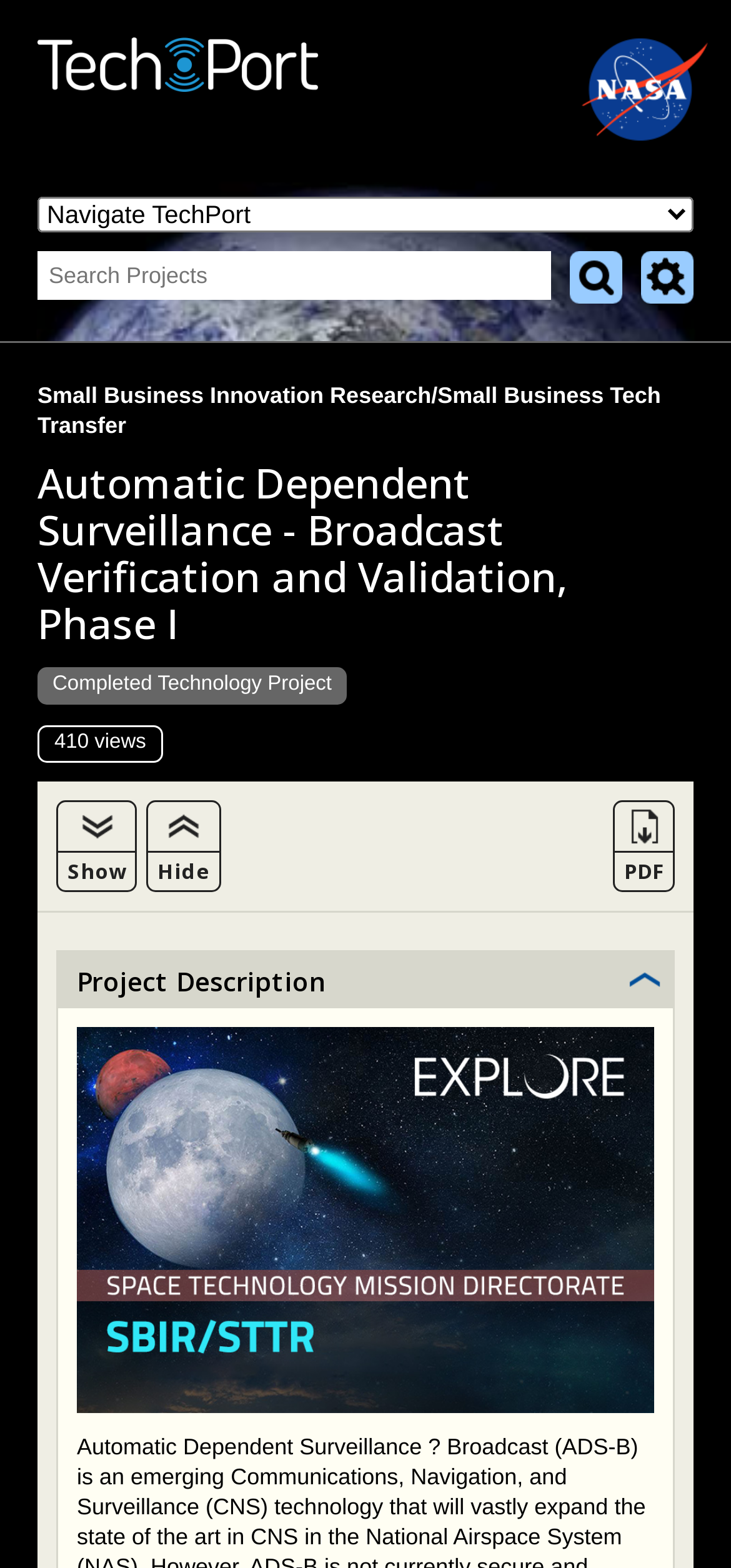What is the purpose of the 'Search Projects' textbox?
Please use the visual content to give a single word or phrase answer.

To search for projects